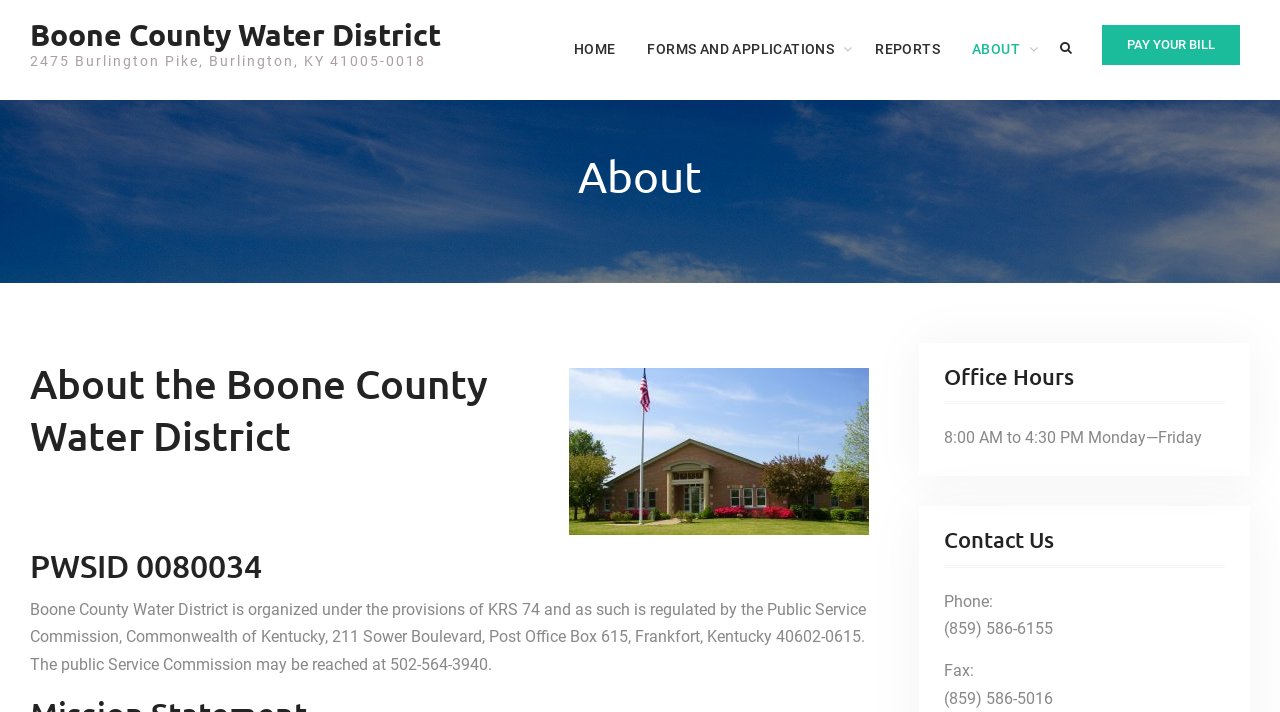Please respond in a single word or phrase: 
What is the PWSID of Boone County Water District?

0080034